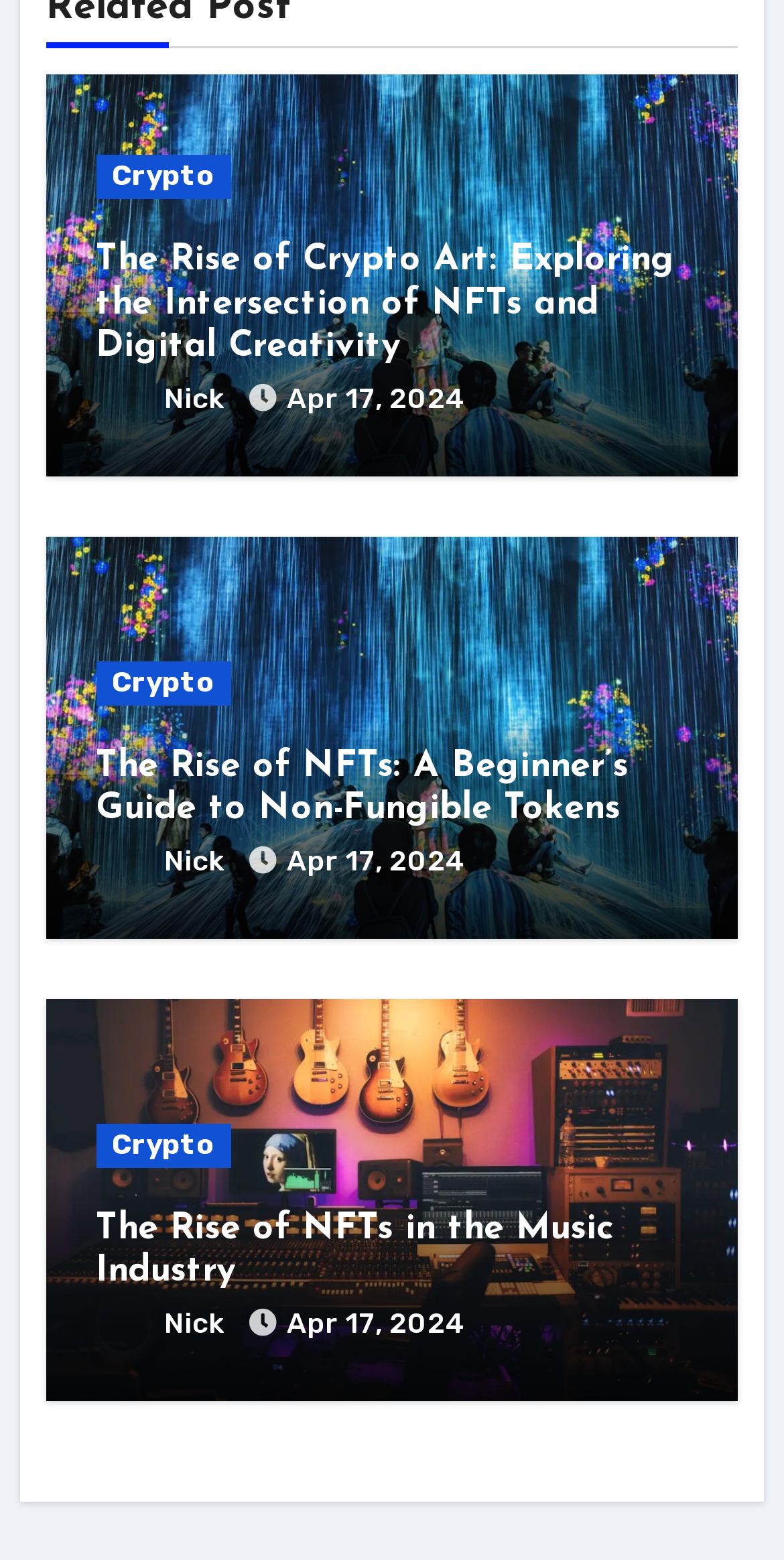Please specify the bounding box coordinates in the format (top-left x, top-left y, bottom-right x, bottom-right y), with all values as floating point numbers between 0 and 1. Identify the bounding box of the UI element described by: parent_node: Crypto

[0.058, 0.641, 0.942, 0.898]